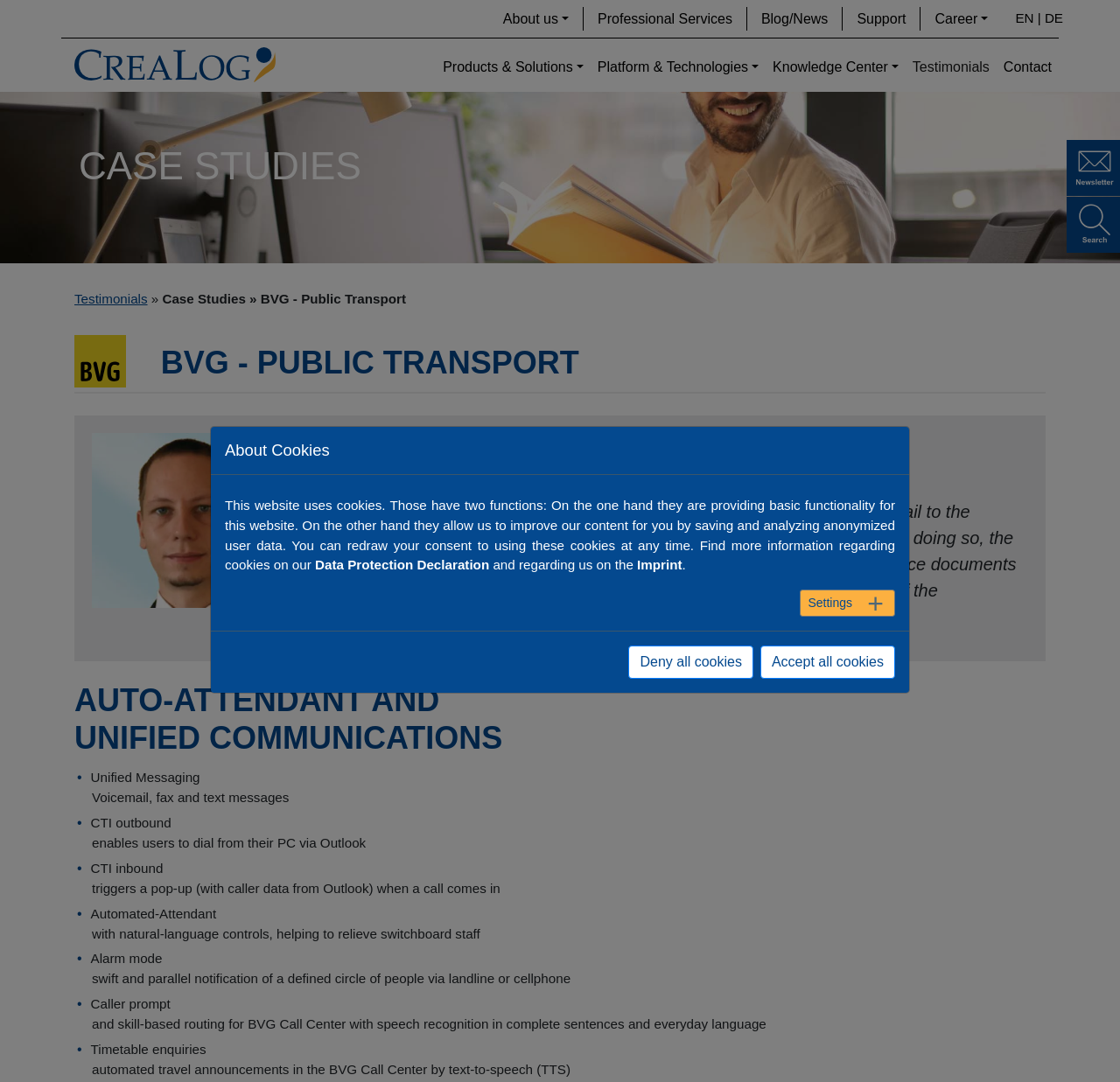Articulate a complete and detailed caption of the webpage elements.

The webpage is about CreaLog Software-Entwicklung und Beratung GmbH, a company that provides public transport solutions. At the top, there is a logo of the company, accompanied by a navigation menu with links to various sections such as "About us", "Professional Services", "Blog/News", "Support", and "Career". 

Below the navigation menu, there is a section highlighting a case study about BVG - Public Transport. This section features a heading "CASE STUDIES" and a subheading "BVG - PUBLIC TRANSPORT". There is an image of the BVG Berlin Logo and a figure with an image. 

The main content of the page is about the auto-attendant and unified communications solution provided by CreaLog. The solution enables users to send faxes, text messages, and voice messages from their PC via Outlook. It also features CTI outbound, which allows users to dial from their PC, and CTI inbound, which triggers a pop-up with caller data from Outlook when a call comes in. 

The page also mentions other features of the solution, including automated attendant with natural-language controls, alarm mode, caller prompt, and skill-based routing for the BVG Call Center with speech recognition. Additionally, it mentions timetable enquiries with automated travel announcements in the BVG Call Center by text-to-speech (TTS).

At the bottom of the page, there is a section about cookies, which explains that the website uses cookies to provide basic functionality and improve content. Users can redraw their consent to using these cookies at any time. There are links to the Data Protection Declaration and Imprint, as well as buttons to deny or accept all cookies.